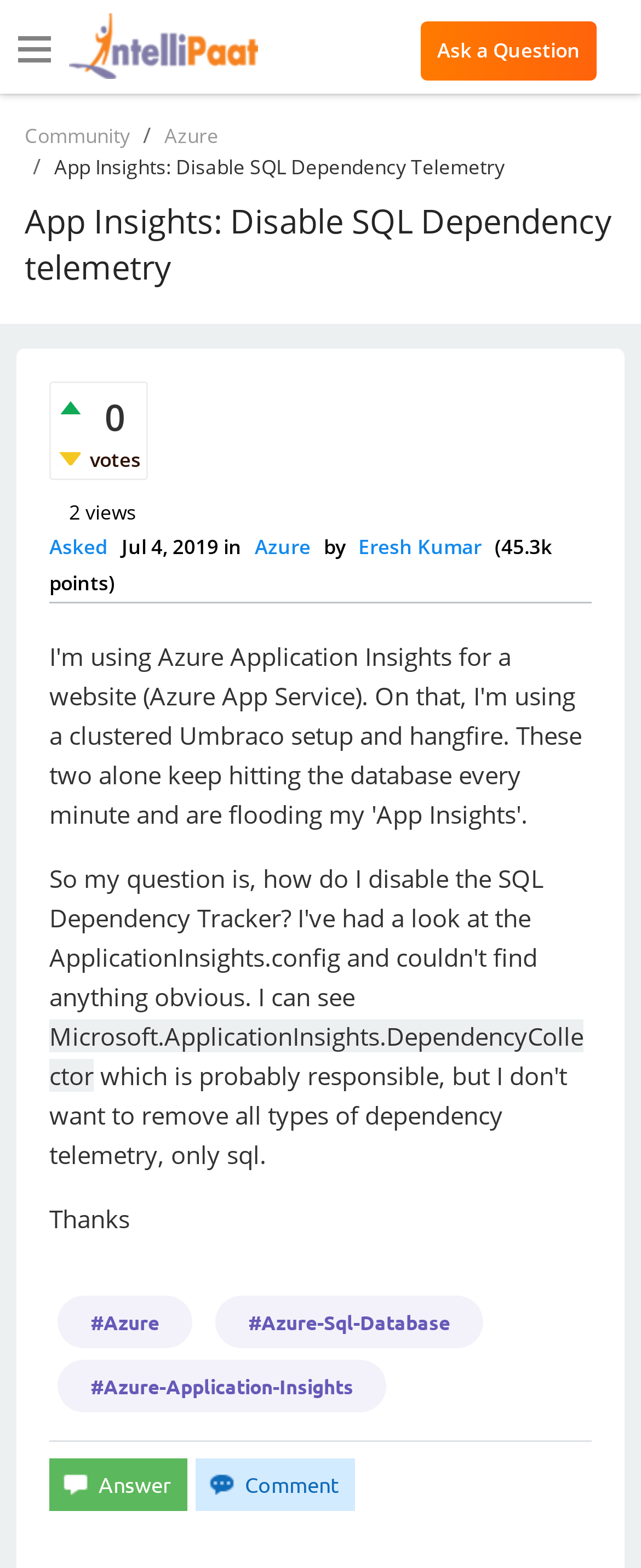Find the bounding box coordinates corresponding to the UI element with the description: "Eresh Kumar". The coordinates should be formatted as [left, top, right, bottom], with values as floats between 0 and 1.

[0.546, 0.34, 0.764, 0.358]